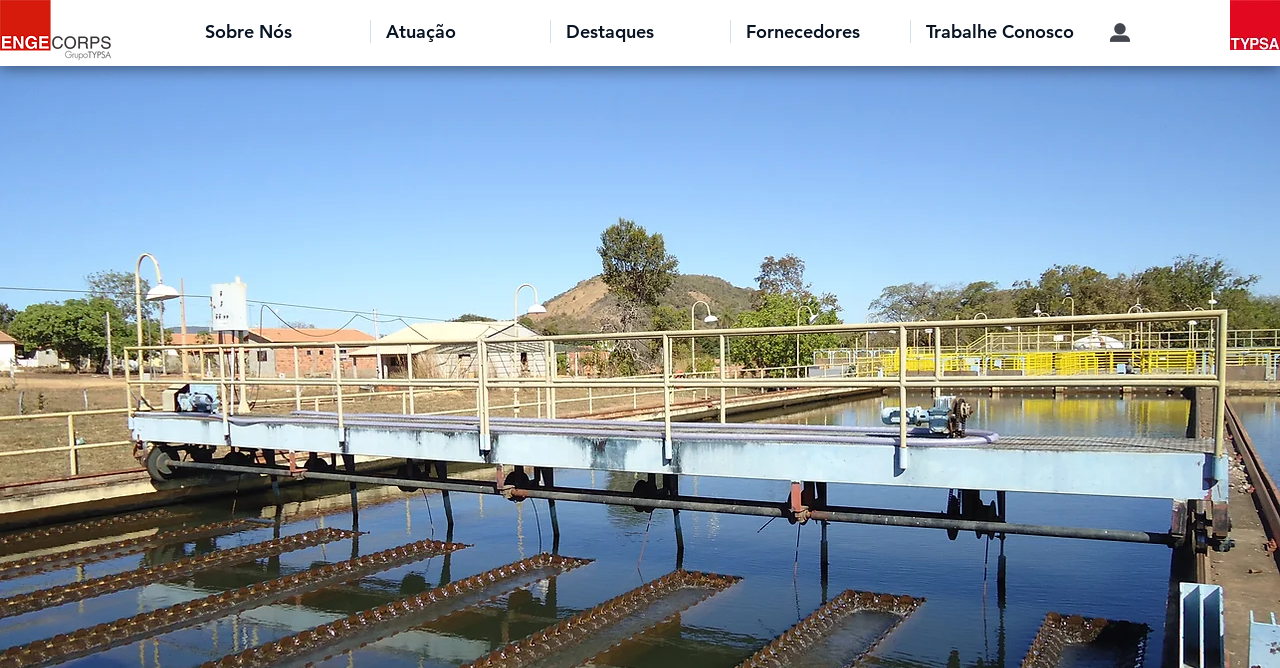Given the element description Trabalhe Conosco, identify the bounding box coordinates for the UI element on the webpage screenshot. The format should be (top-left x, top-left y, bottom-right x, bottom-right y), with values between 0 and 1.

[0.711, 0.03, 0.852, 0.064]